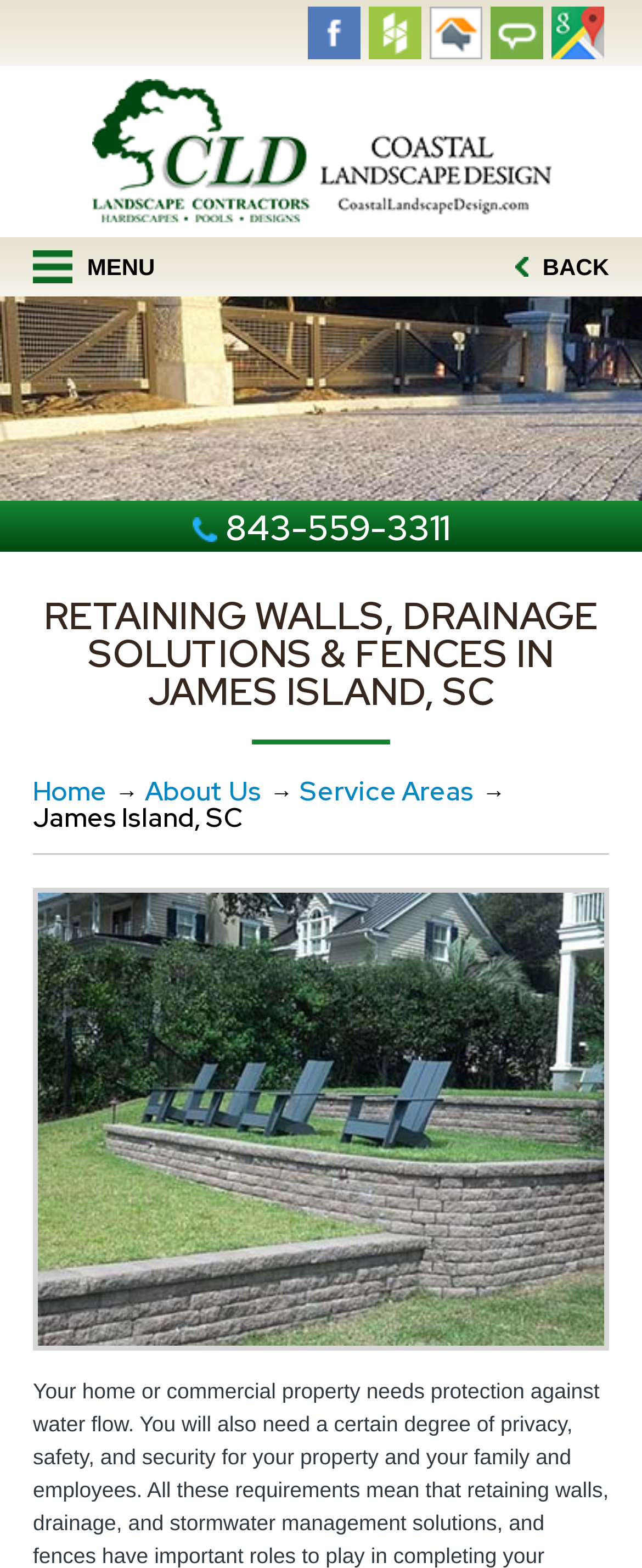Locate the UI element described by Service Areas in the provided webpage screenshot. Return the bounding box coordinates in the format (top-left x, top-left y, bottom-right x, bottom-right y), ensuring all values are between 0 and 1.

[0.467, 0.494, 0.738, 0.516]